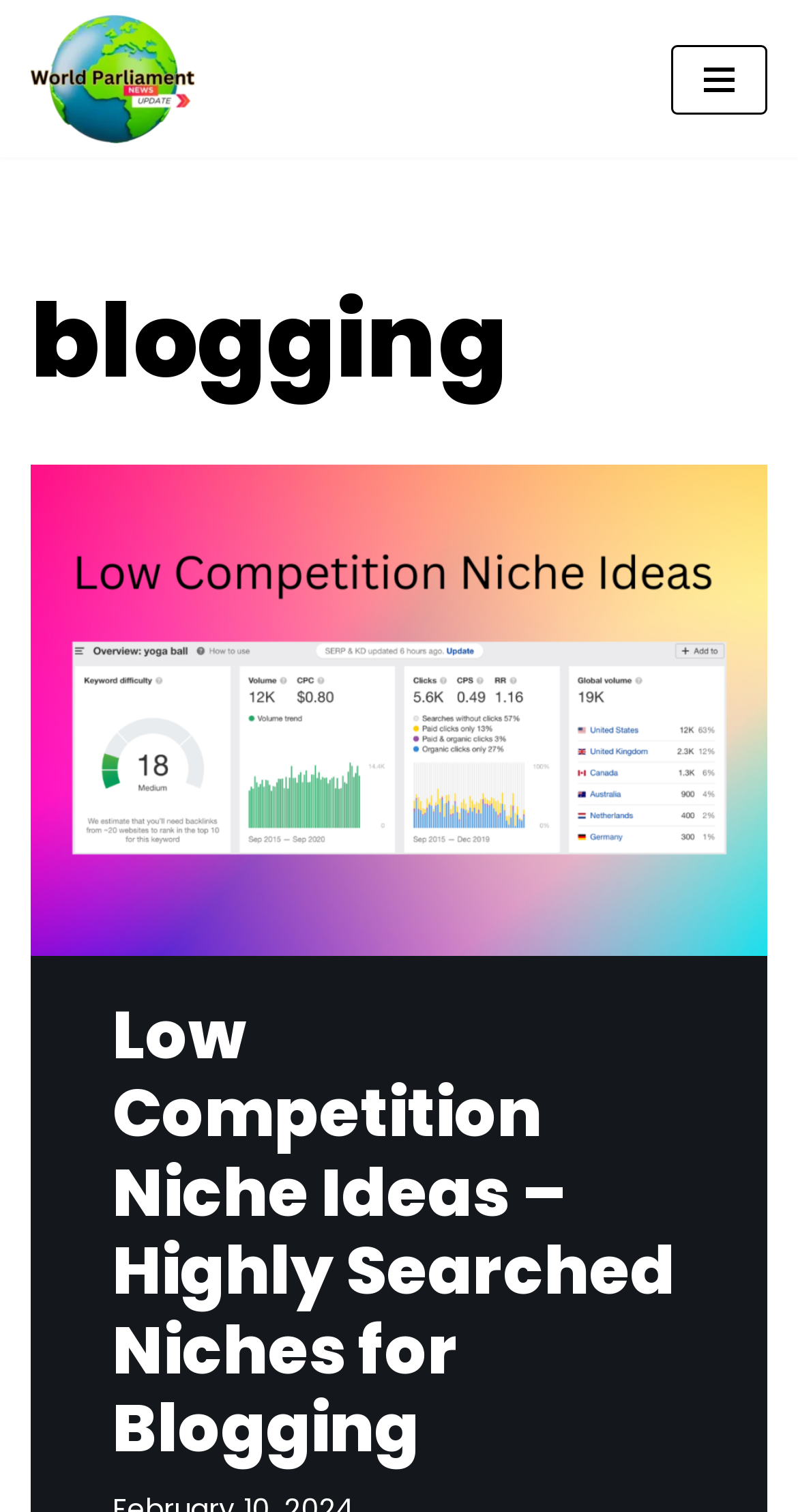Respond with a single word or phrase to the following question: How many links are there under the 'blogging' heading?

2